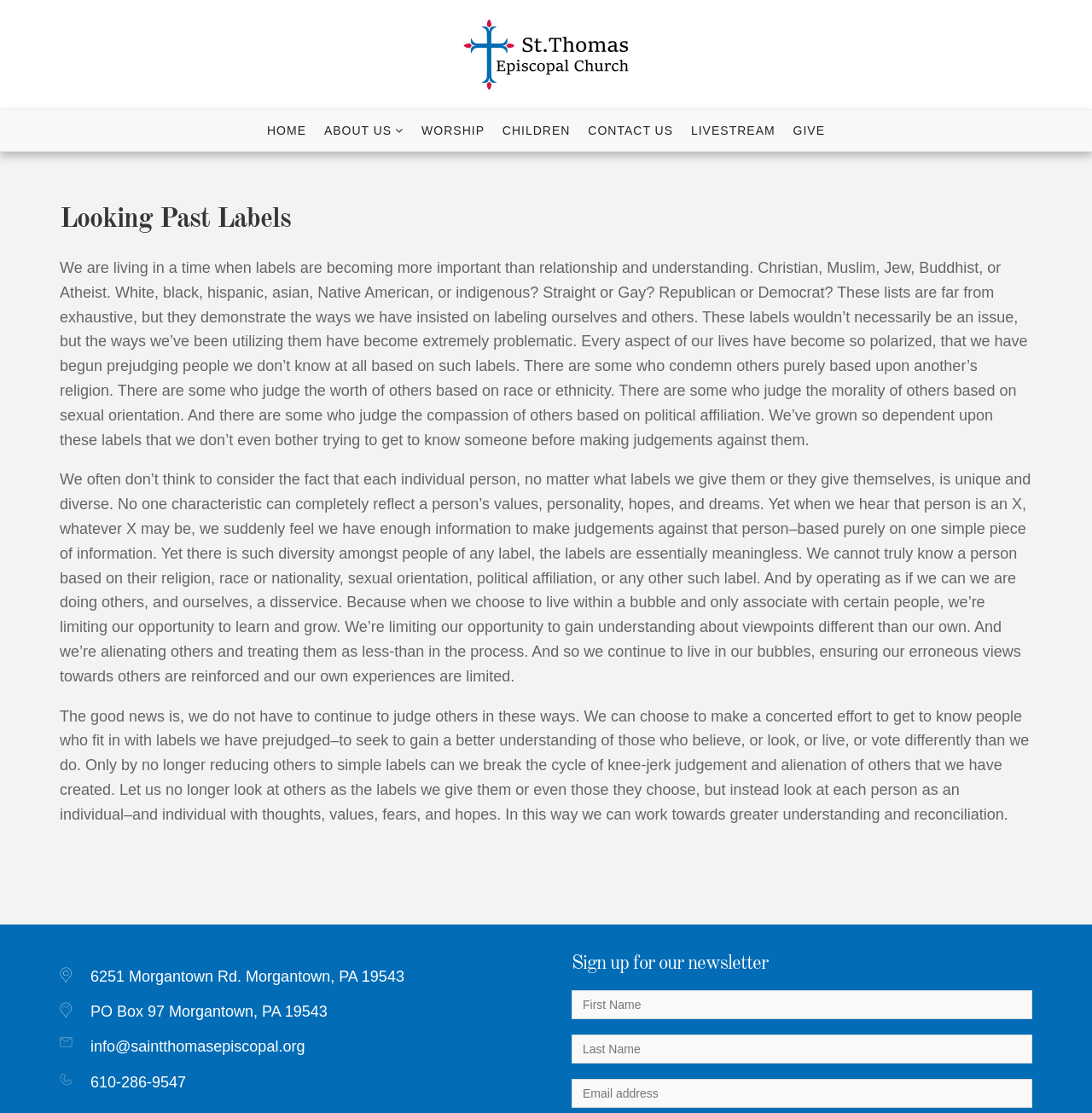Can you find the bounding box coordinates of the area I should click to execute the following instruction: "Click the ABOUT US link"?

[0.291, 0.099, 0.376, 0.136]